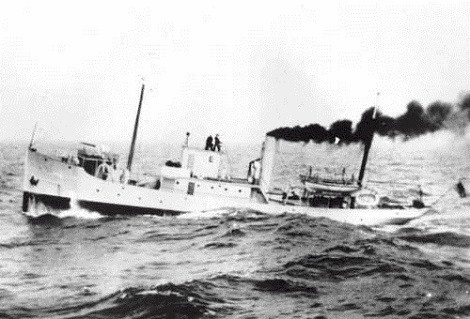What was the primary purpose of the HMCS FESTUBERT after 1923?
Please elaborate on the answer to the question with detailed information.

After being laid up and returning to active duty on May 1, 1923, the HMCS FESTUBERT was primarily used for training and other tasks on the east coast of Canada, as stated in the caption.